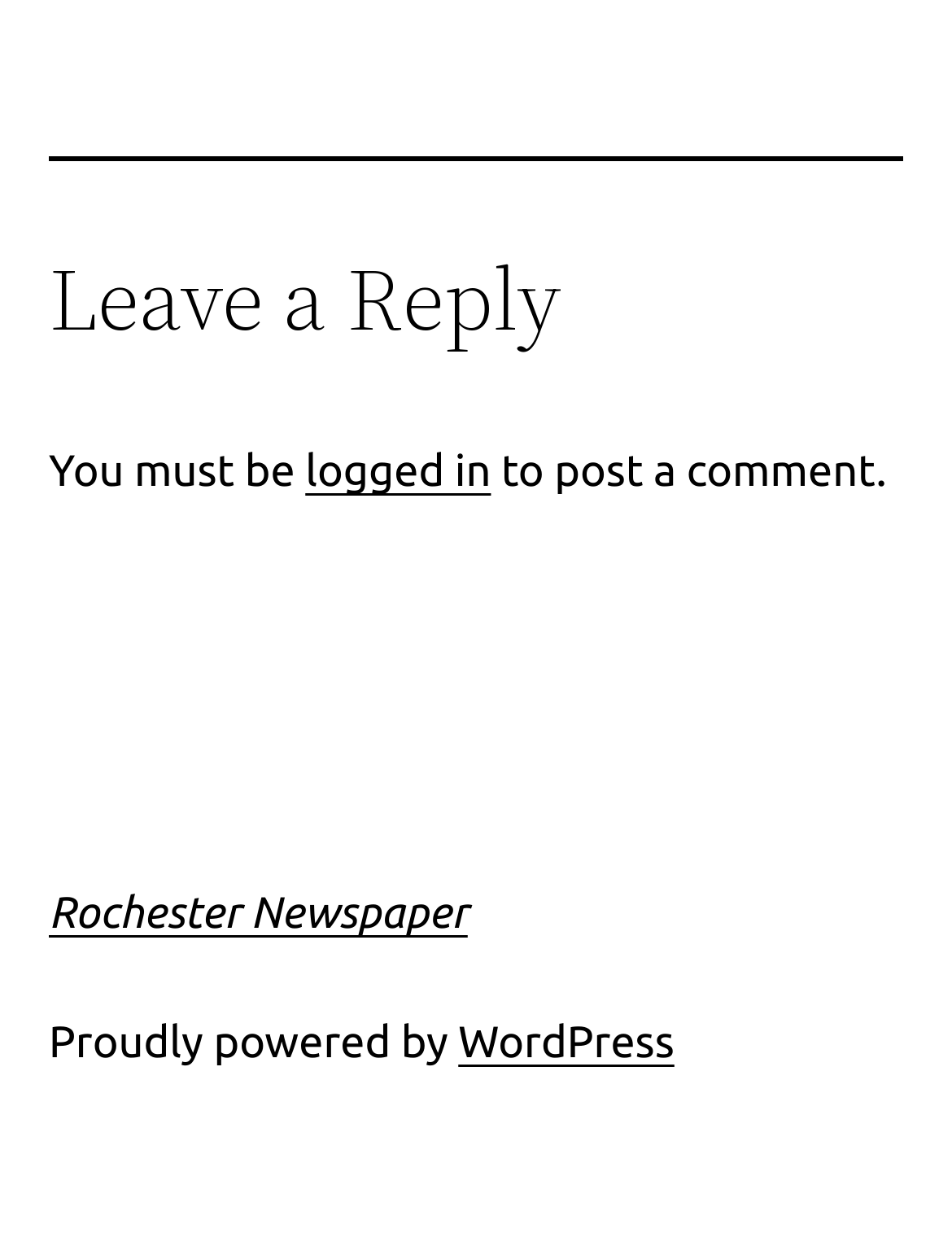From the image, can you give a detailed response to the question below:
What is the orientation of the separator?

The separator element has an orientation attribute with a value of 'horizontal', indicating that it is a horizontal separator.